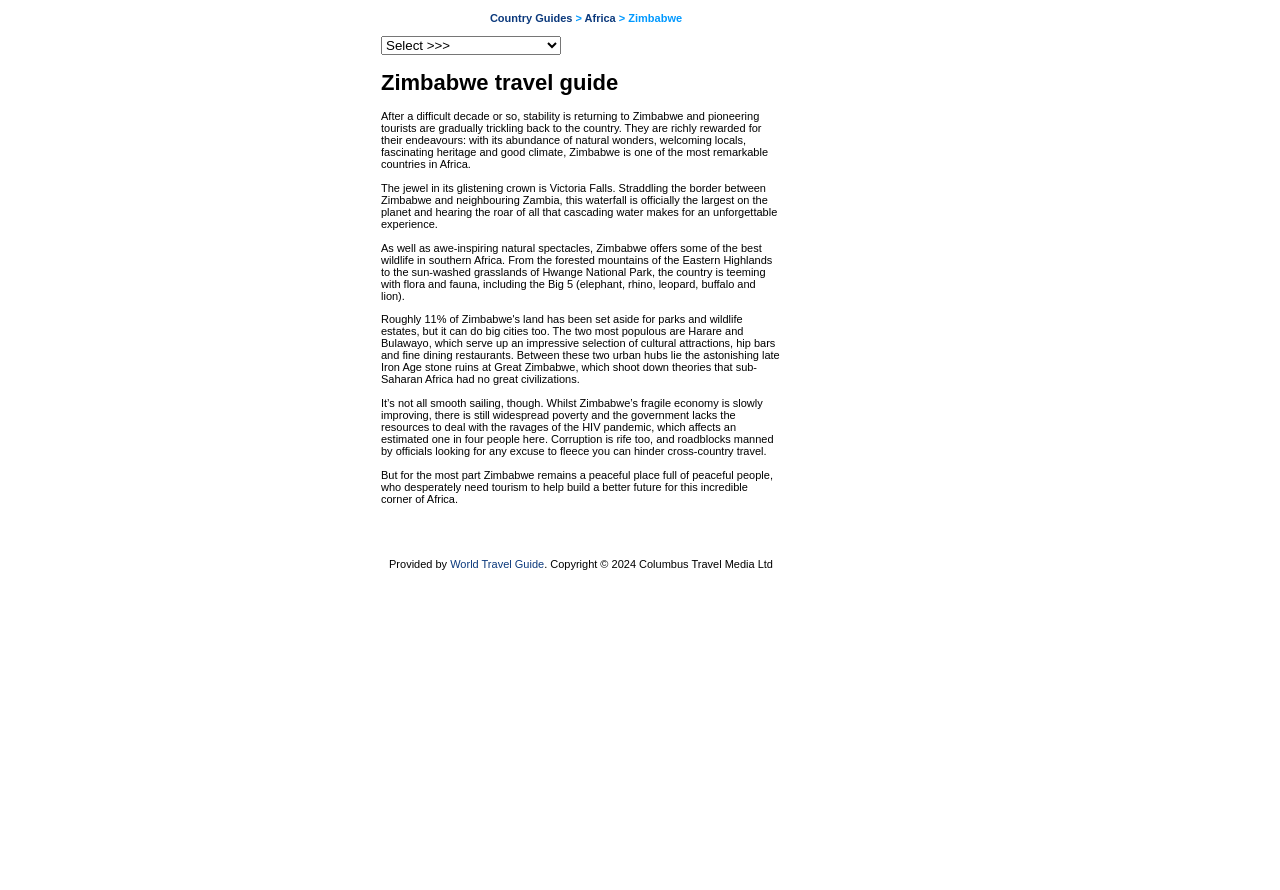From the webpage screenshot, identify the region described by World Travel Guide. Provide the bounding box coordinates as (top-left x, top-left y, bottom-right x, bottom-right y), with each value being a floating point number between 0 and 1.

[0.352, 0.627, 0.425, 0.641]